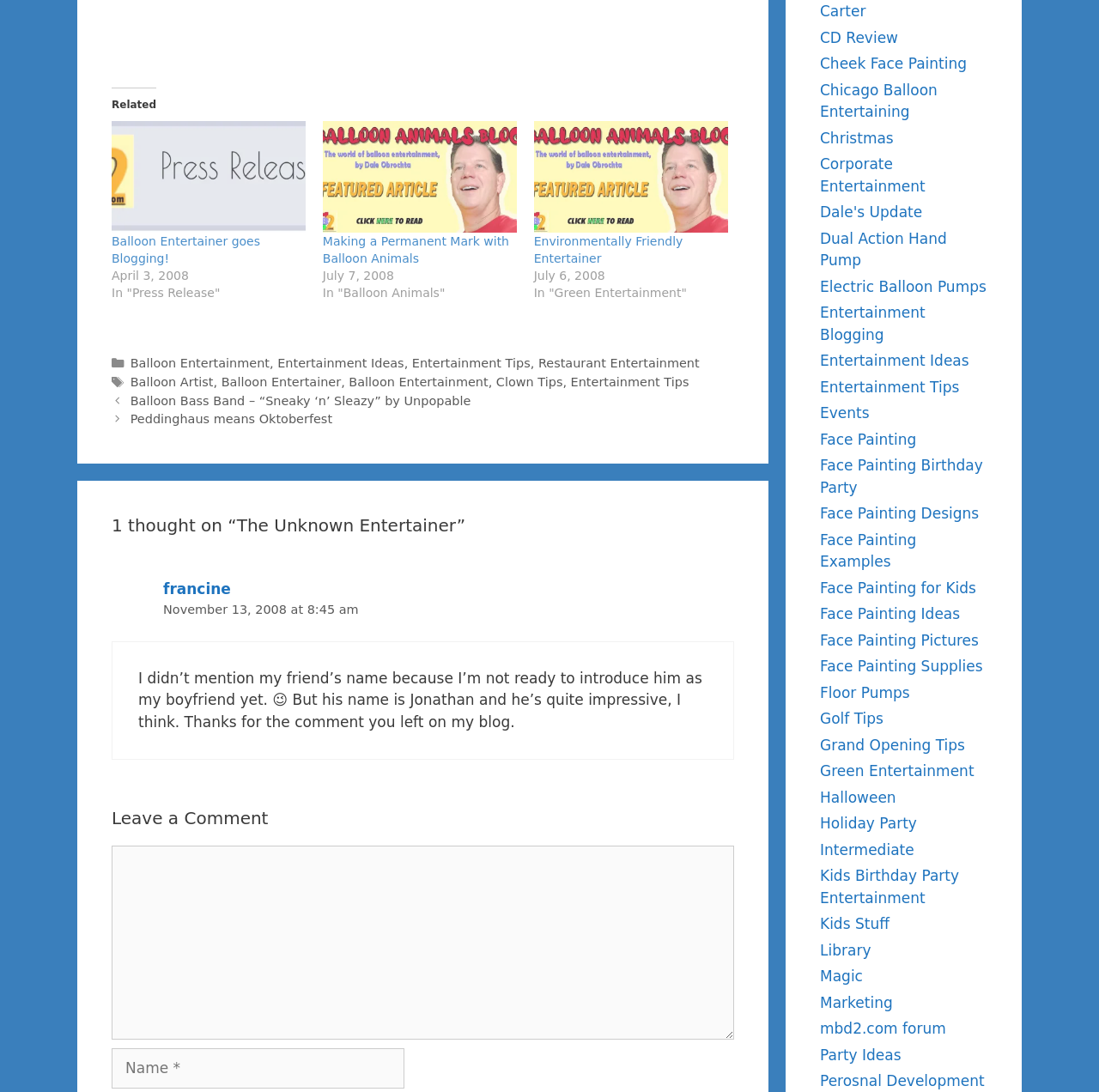Locate the bounding box coordinates of the area to click to fulfill this instruction: "View the 'Posts' navigation". The bounding box should be presented as four float numbers between 0 and 1, in the order [left, top, right, bottom].

[0.102, 0.359, 0.668, 0.393]